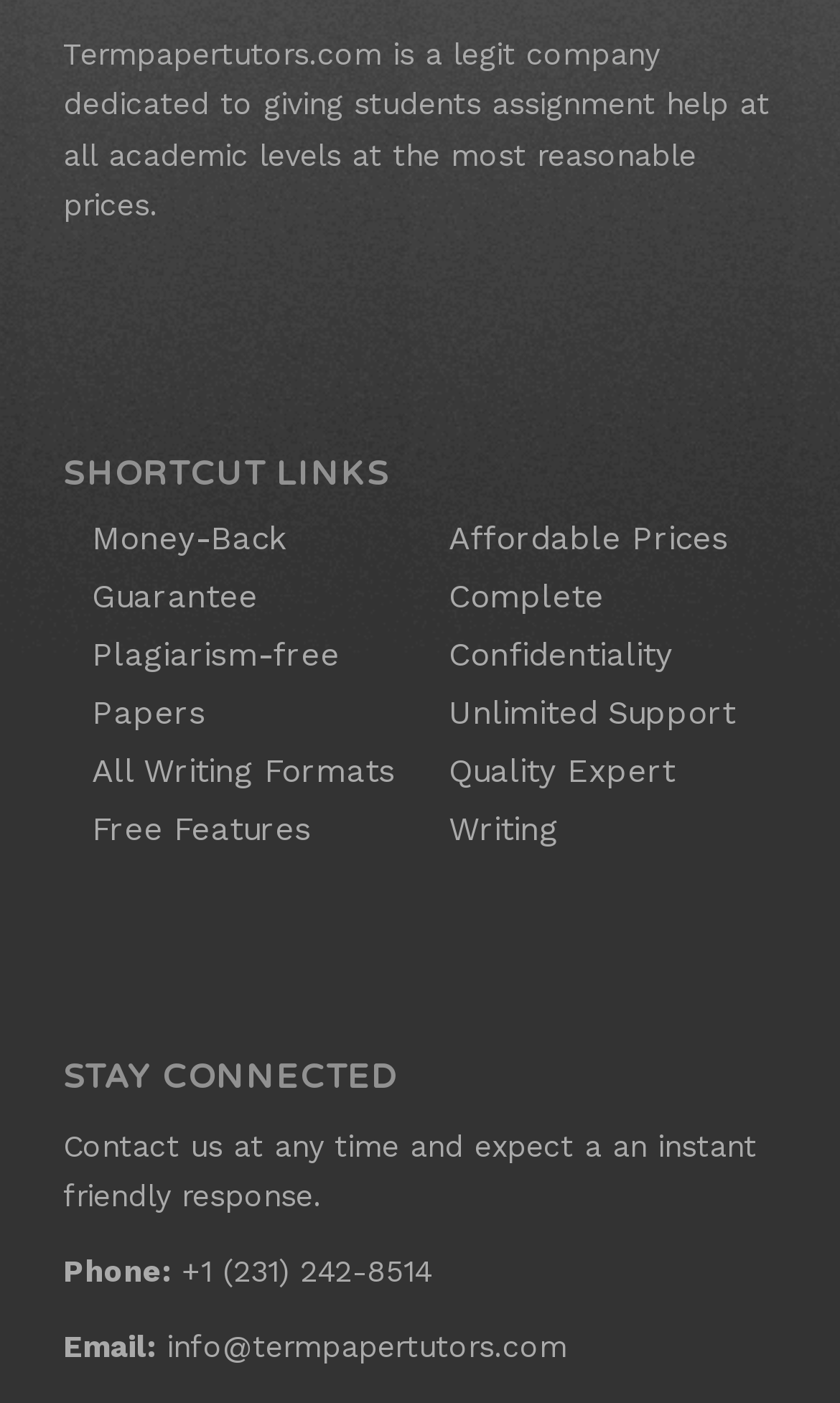Indicate the bounding box coordinates of the element that needs to be clicked to satisfy the following instruction: "Click on 'Affordable Prices'". The coordinates should be four float numbers between 0 and 1, i.e., [left, top, right, bottom].

[0.534, 0.369, 0.867, 0.397]